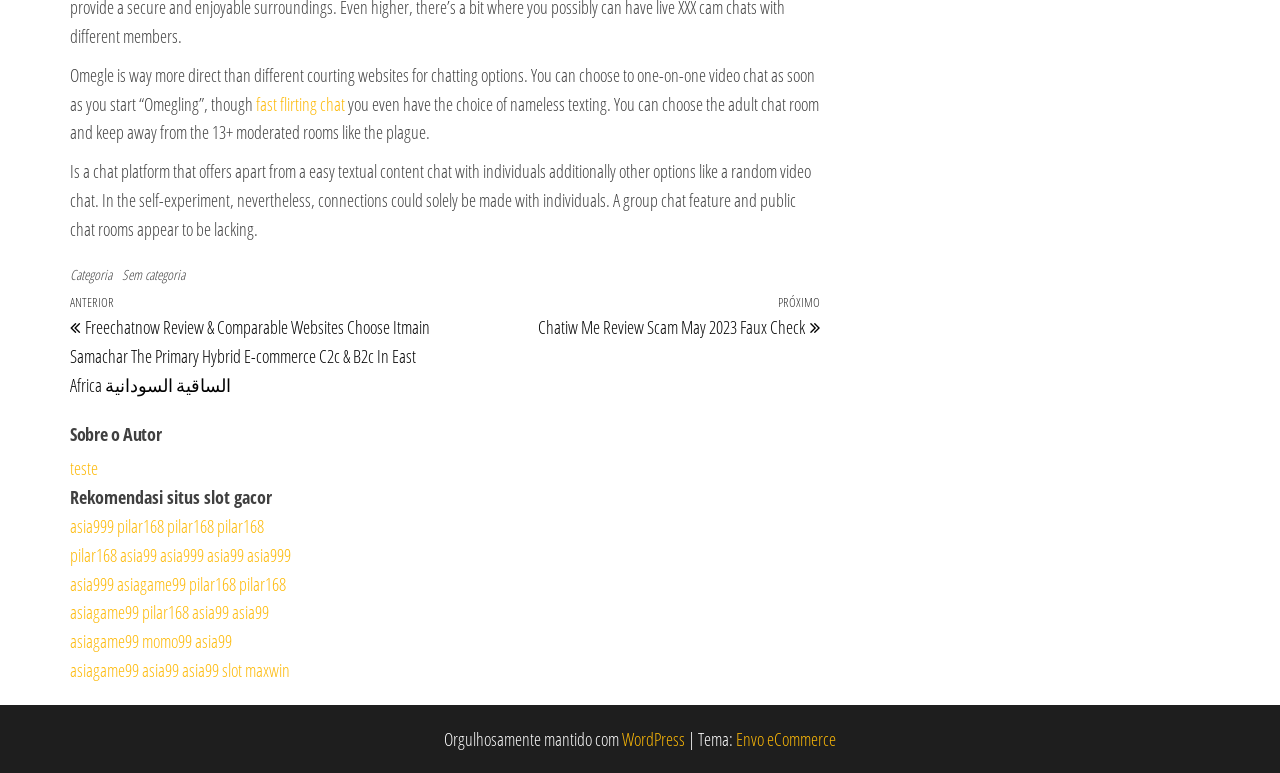Please identify the bounding box coordinates of the region to click in order to complete the task: "Click the 'fast flirting chat' link". The coordinates must be four float numbers between 0 and 1, specified as [left, top, right, bottom].

[0.2, 0.118, 0.27, 0.149]